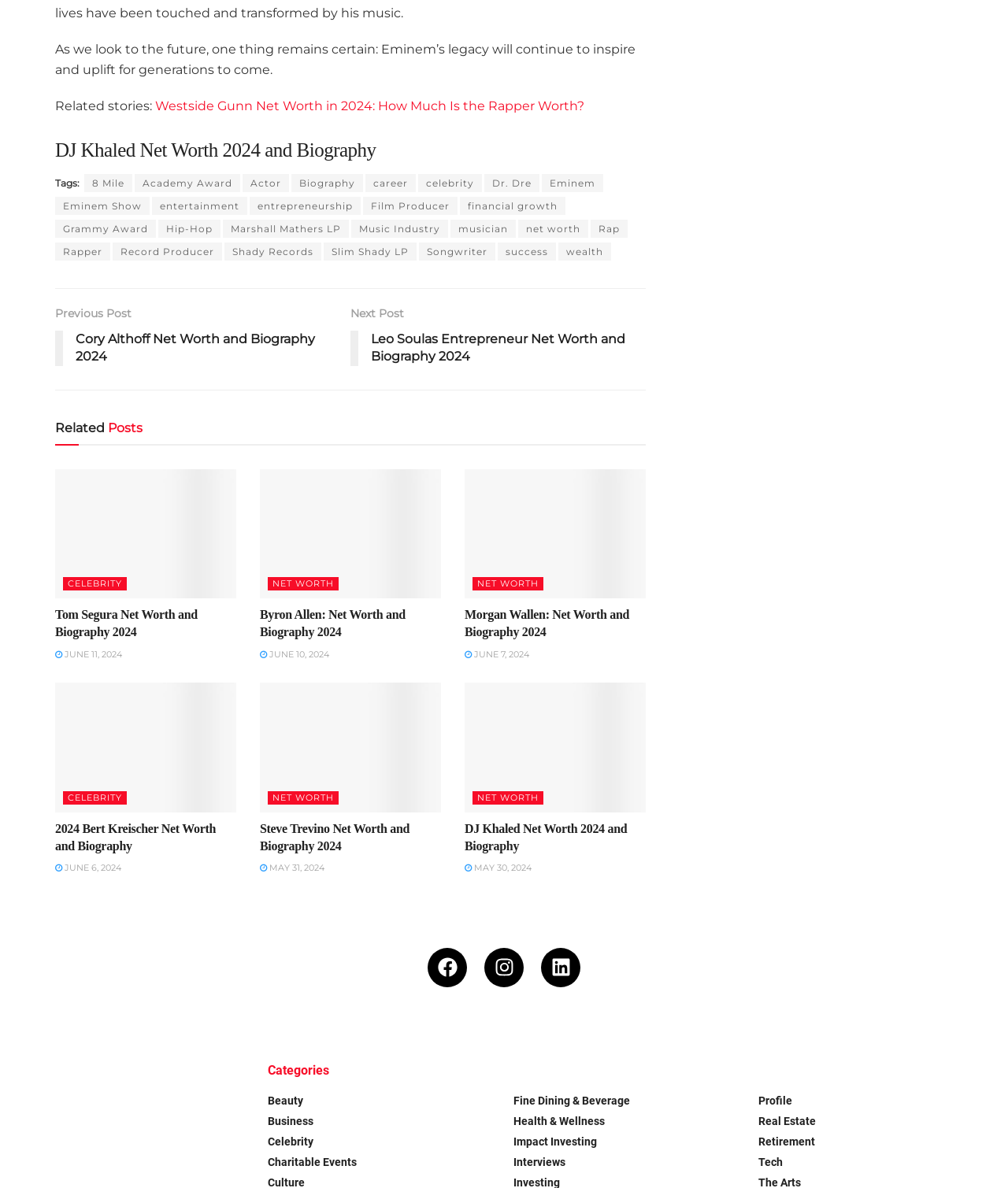Using the format (top-left x, top-left y, bottom-right x, bottom-right y), provide the bounding box coordinates for the described UI element. All values should be floating point numbers between 0 and 1: May 31, 2024

[0.258, 0.726, 0.322, 0.735]